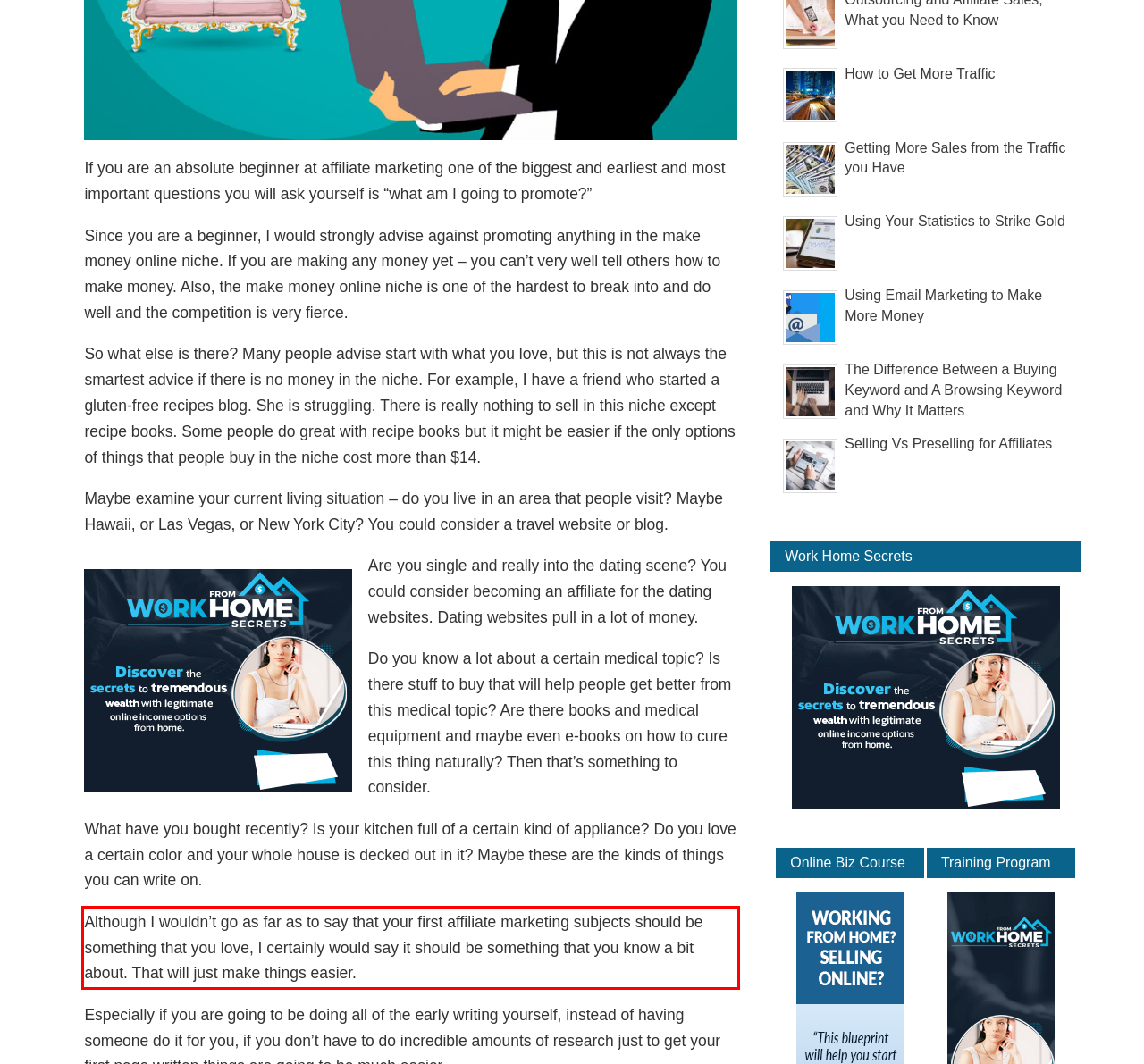You are provided with a screenshot of a webpage containing a red bounding box. Please extract the text enclosed by this red bounding box.

Although I wouldn’t go as far as to say that your first affiliate marketing subjects should be something that you love, I certainly would say it should be something that you know a bit about. That will just make things easier.